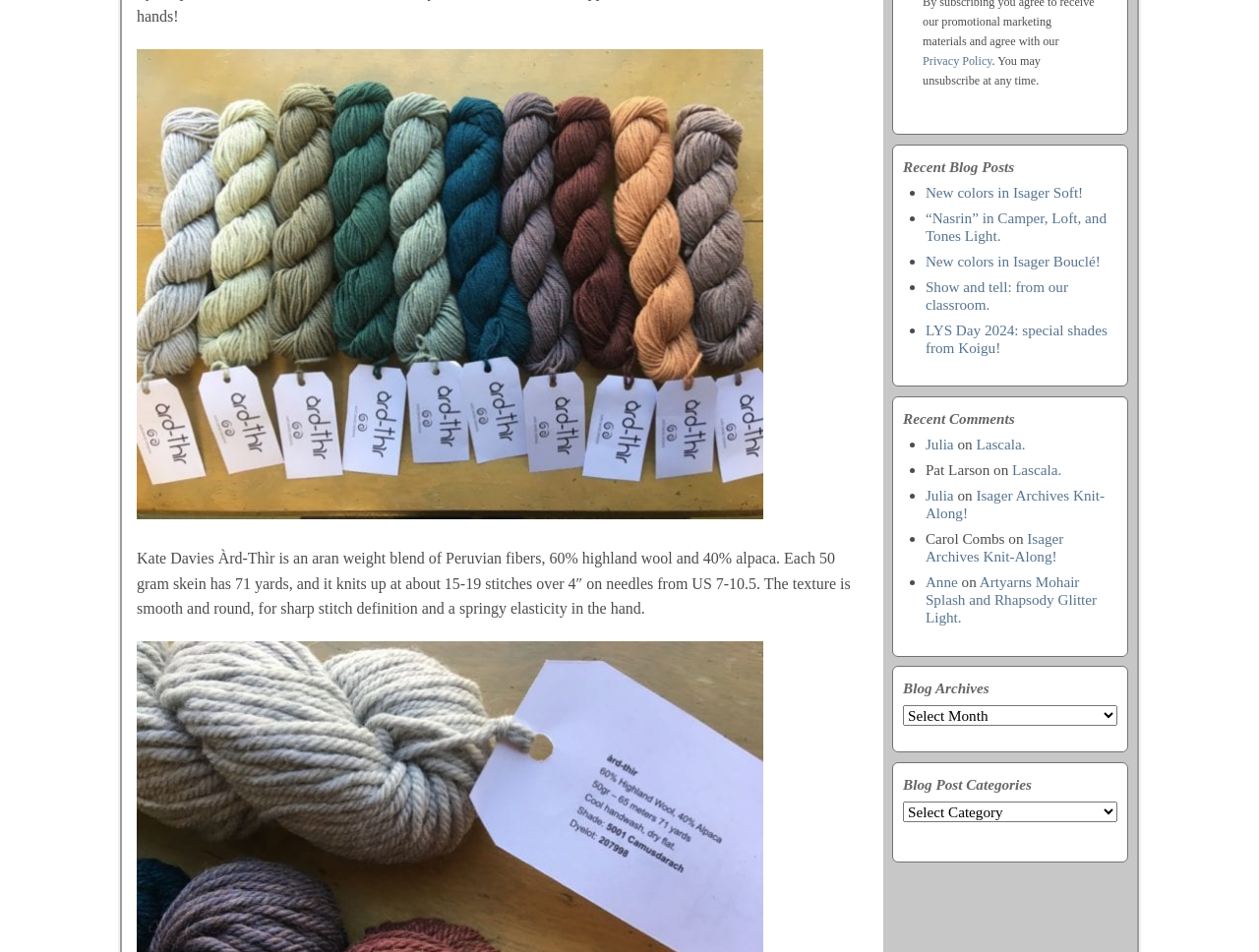What is the fiber blend of Kate Davies Àrd-Thìr?
Answer the question based on the image using a single word or a brief phrase.

60% highland wool and 40% alpaca